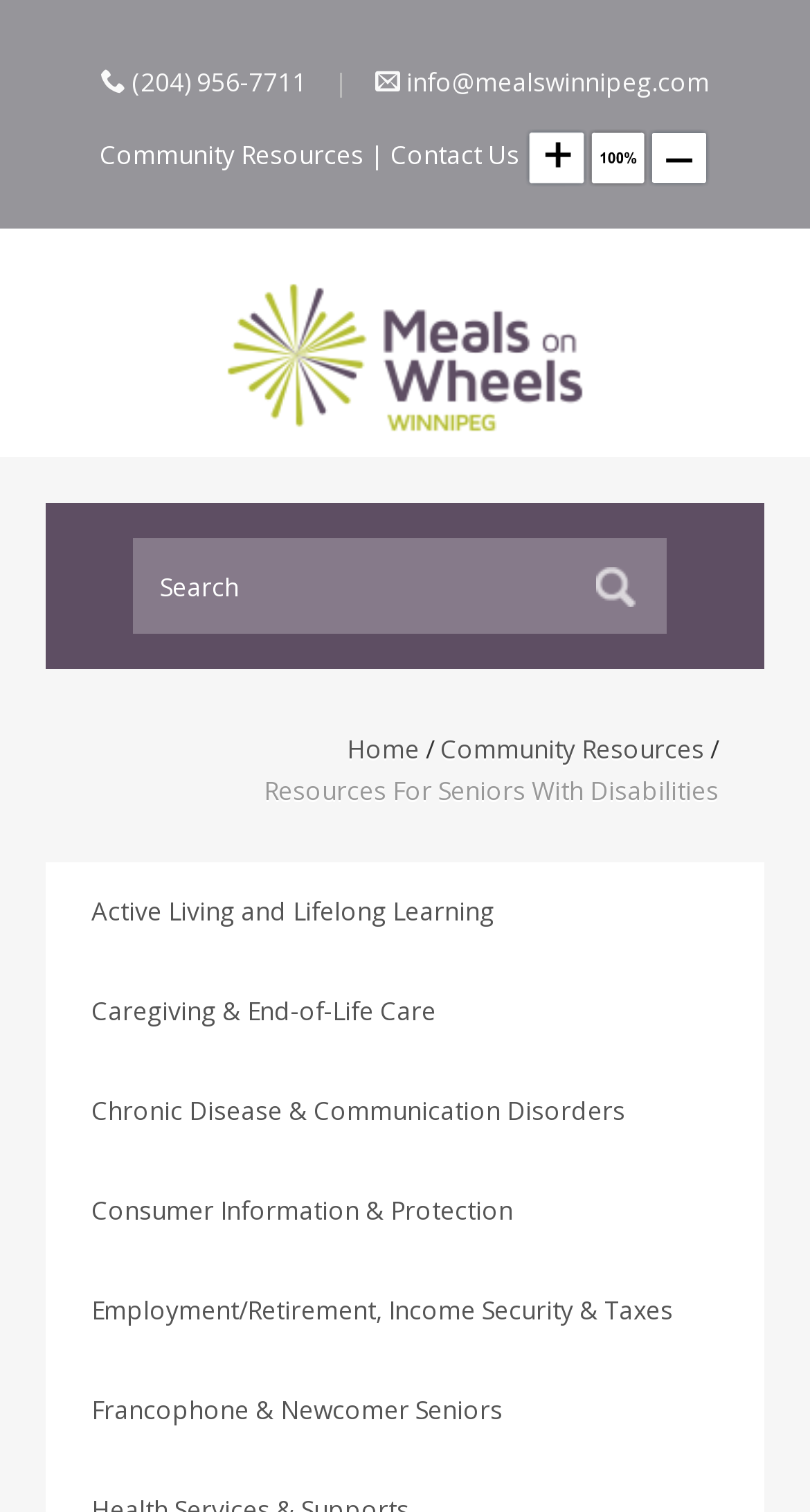Please identify the bounding box coordinates of the region to click in order to complete the given instruction: "Click the previous button". The coordinates should be four float numbers between 0 and 1, i.e., [left, top, right, bottom].

None